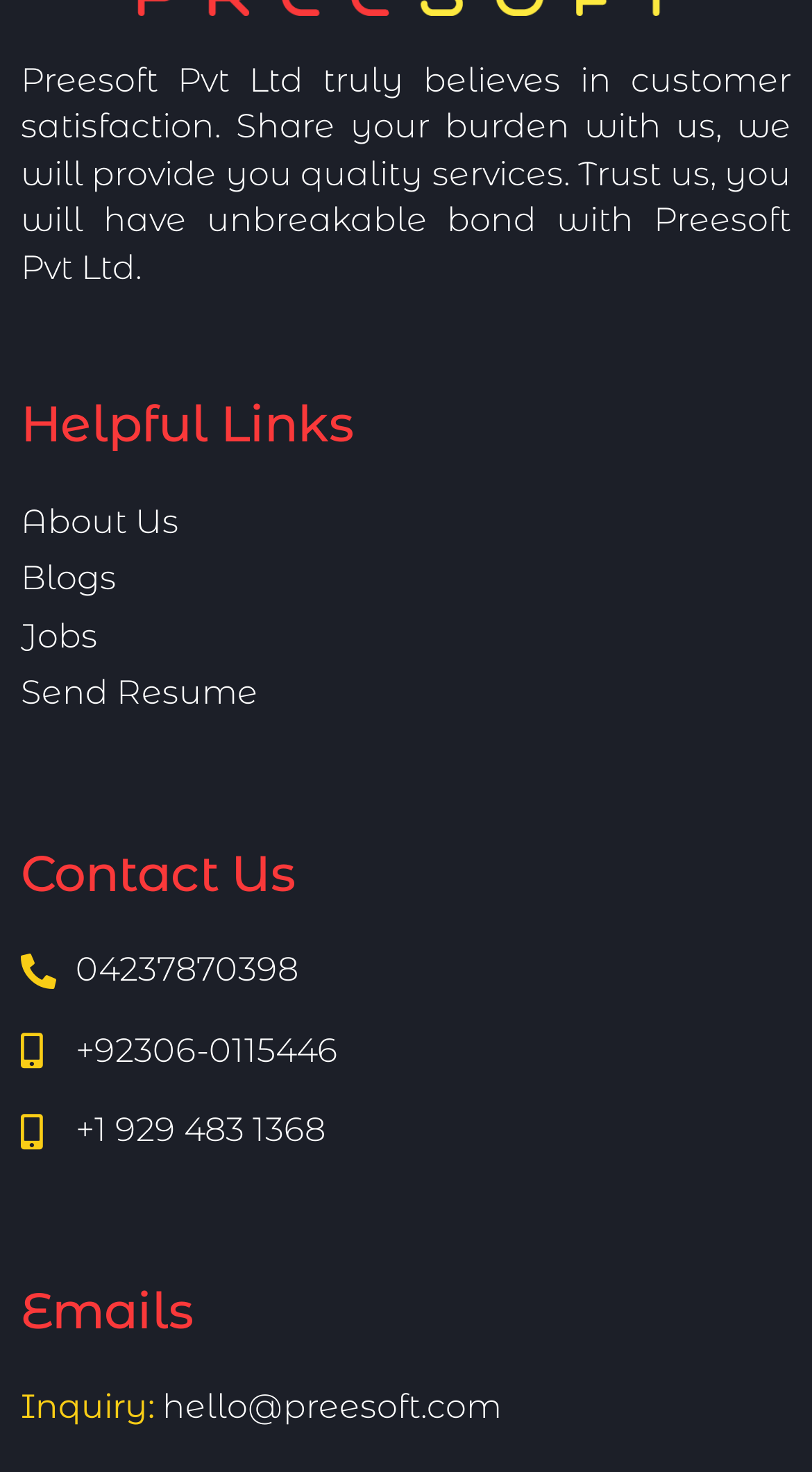Identify the bounding box coordinates for the UI element that matches this description: "+92306-0115446".

[0.093, 0.7, 0.416, 0.726]